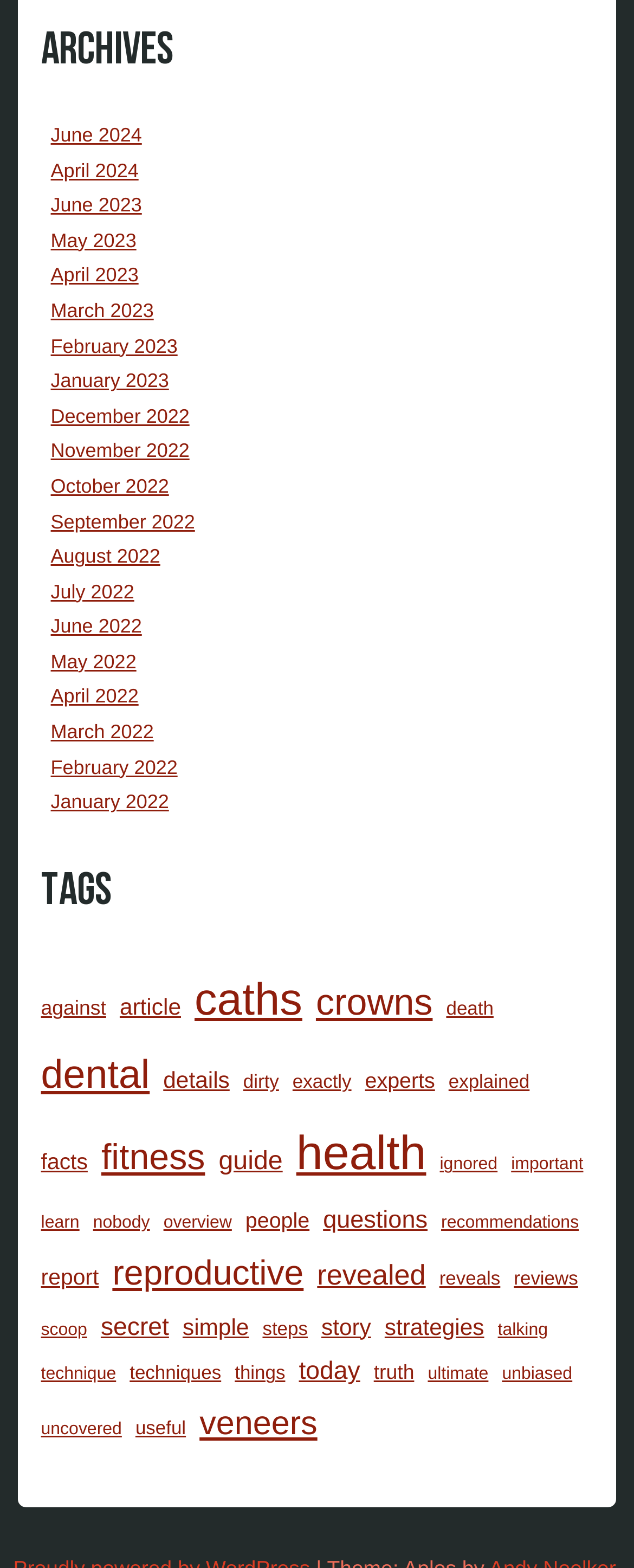Please locate the bounding box coordinates of the element that should be clicked to complete the given instruction: "Explore health-related topics".

[0.467, 0.709, 0.672, 0.764]